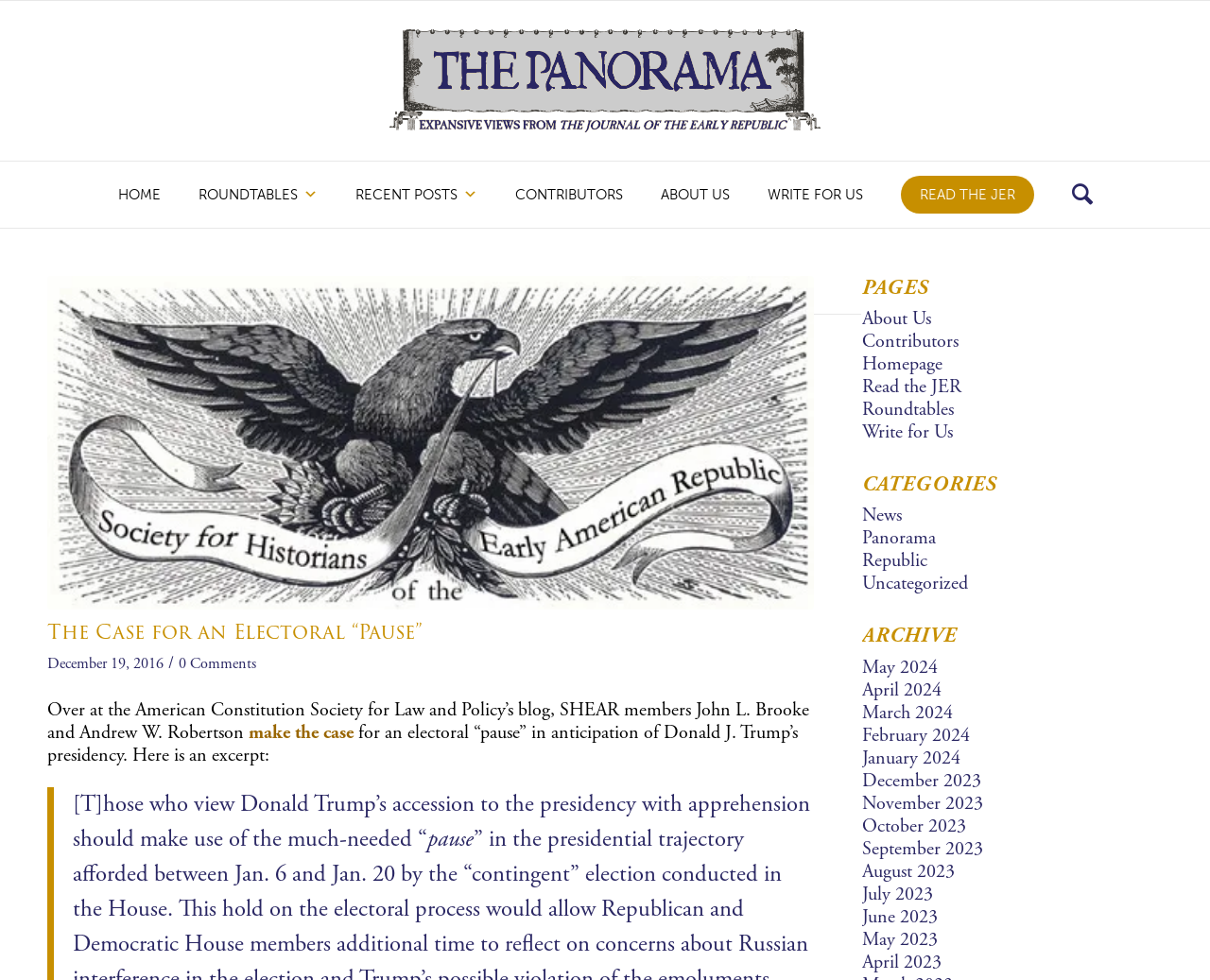Specify the bounding box coordinates of the area that needs to be clicked to achieve the following instruction: "Read the 'About Us' page".

[0.53, 0.179, 0.618, 0.217]